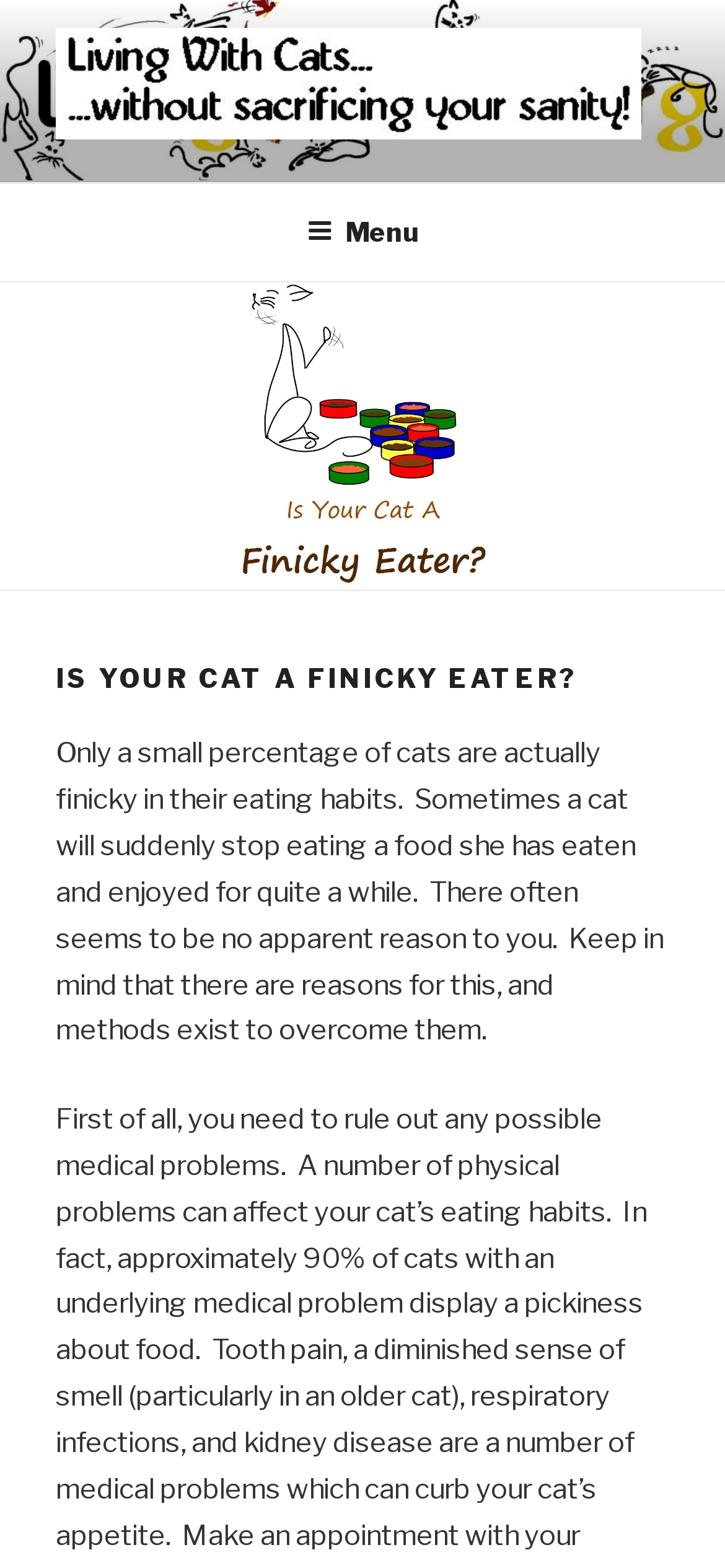Respond with a single word or phrase to the following question:
What is the bounding box coordinate of the 'Skip to content' link?

[0.0, 0.0, 0.003, 0.001]